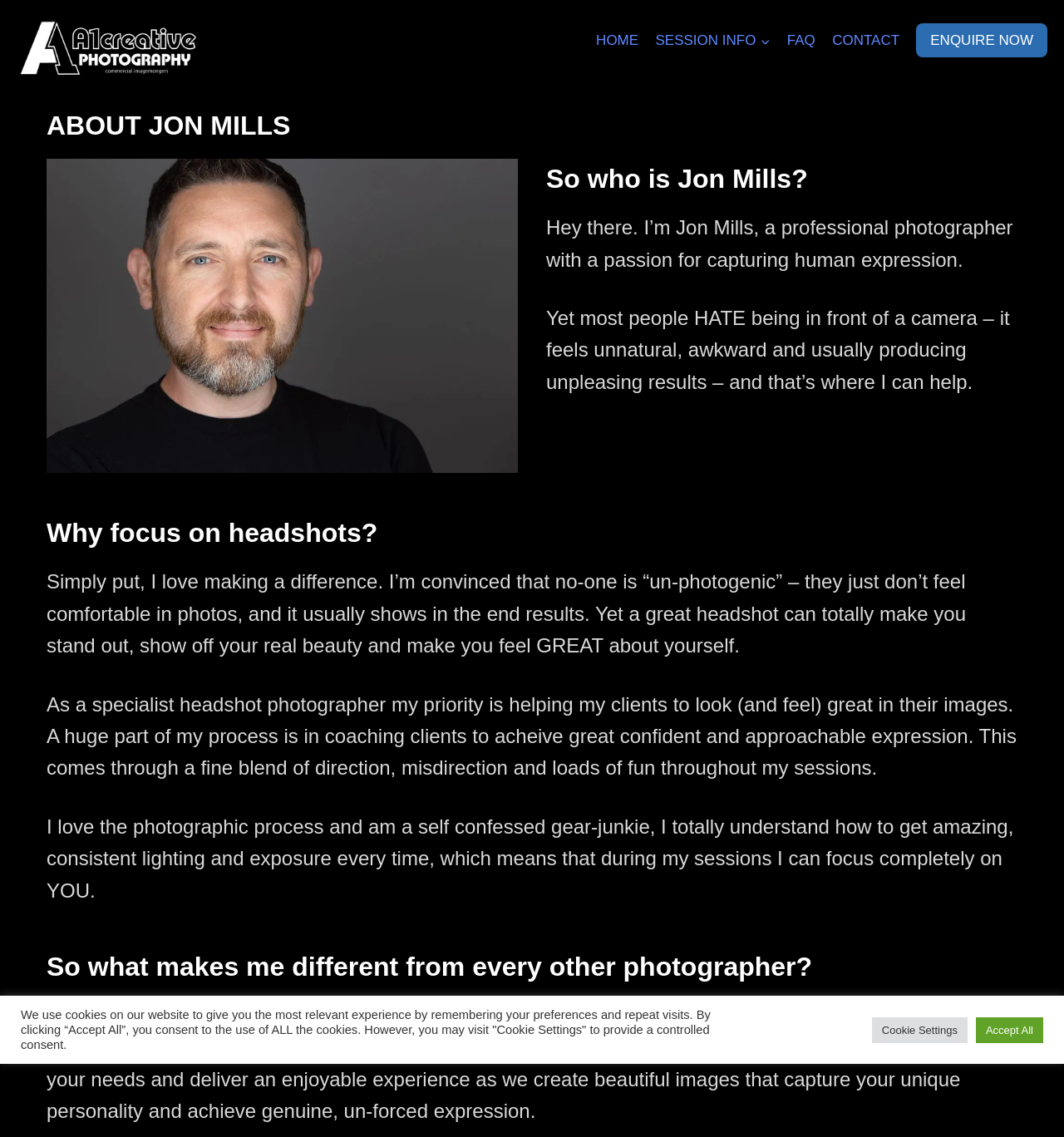Respond with a single word or phrase to the following question: What does the photographer use to achieve great lighting?

Gear